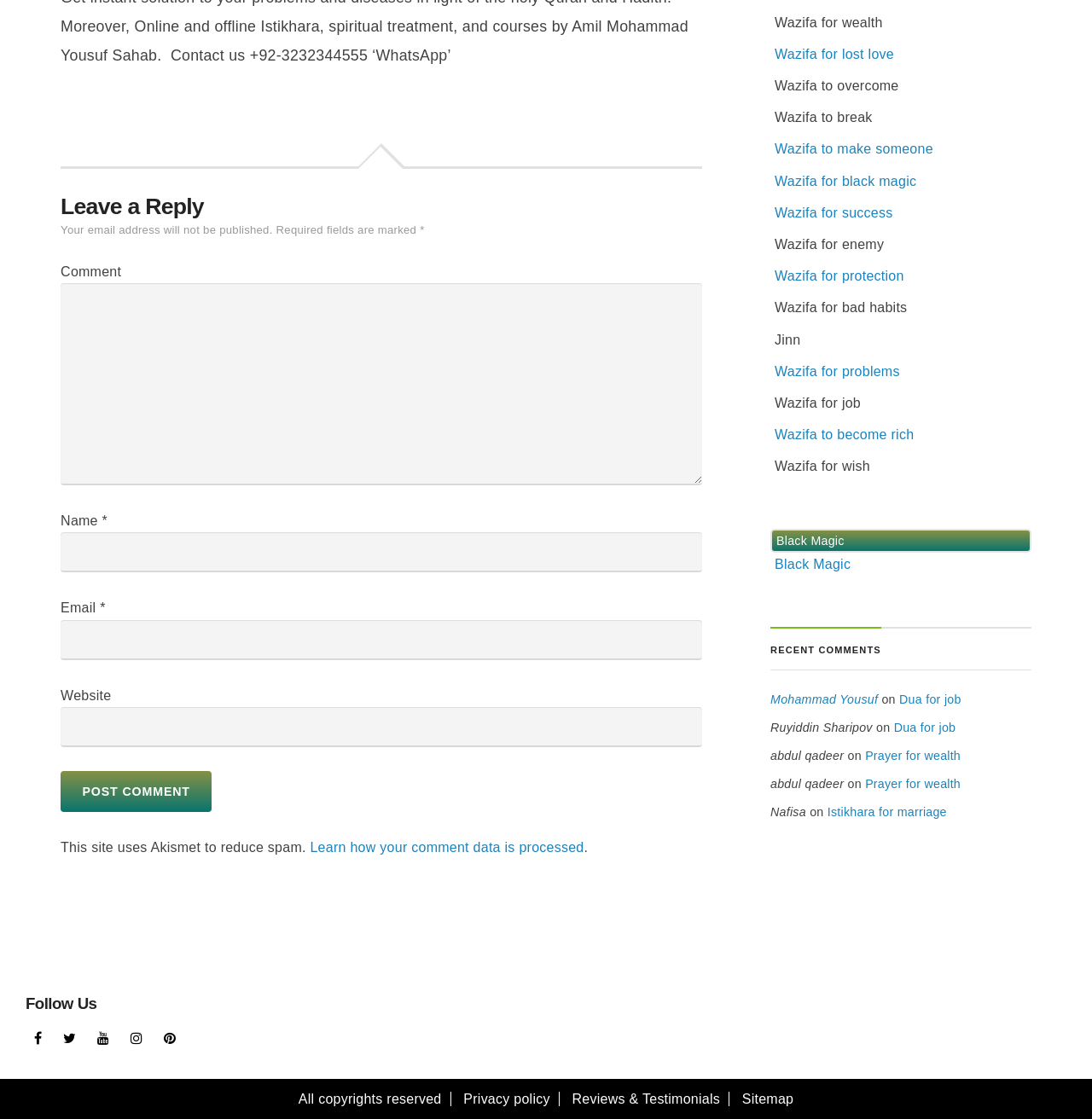Could you indicate the bounding box coordinates of the region to click in order to complete this instruction: "Follow us on social media".

[0.023, 0.914, 0.046, 0.941]